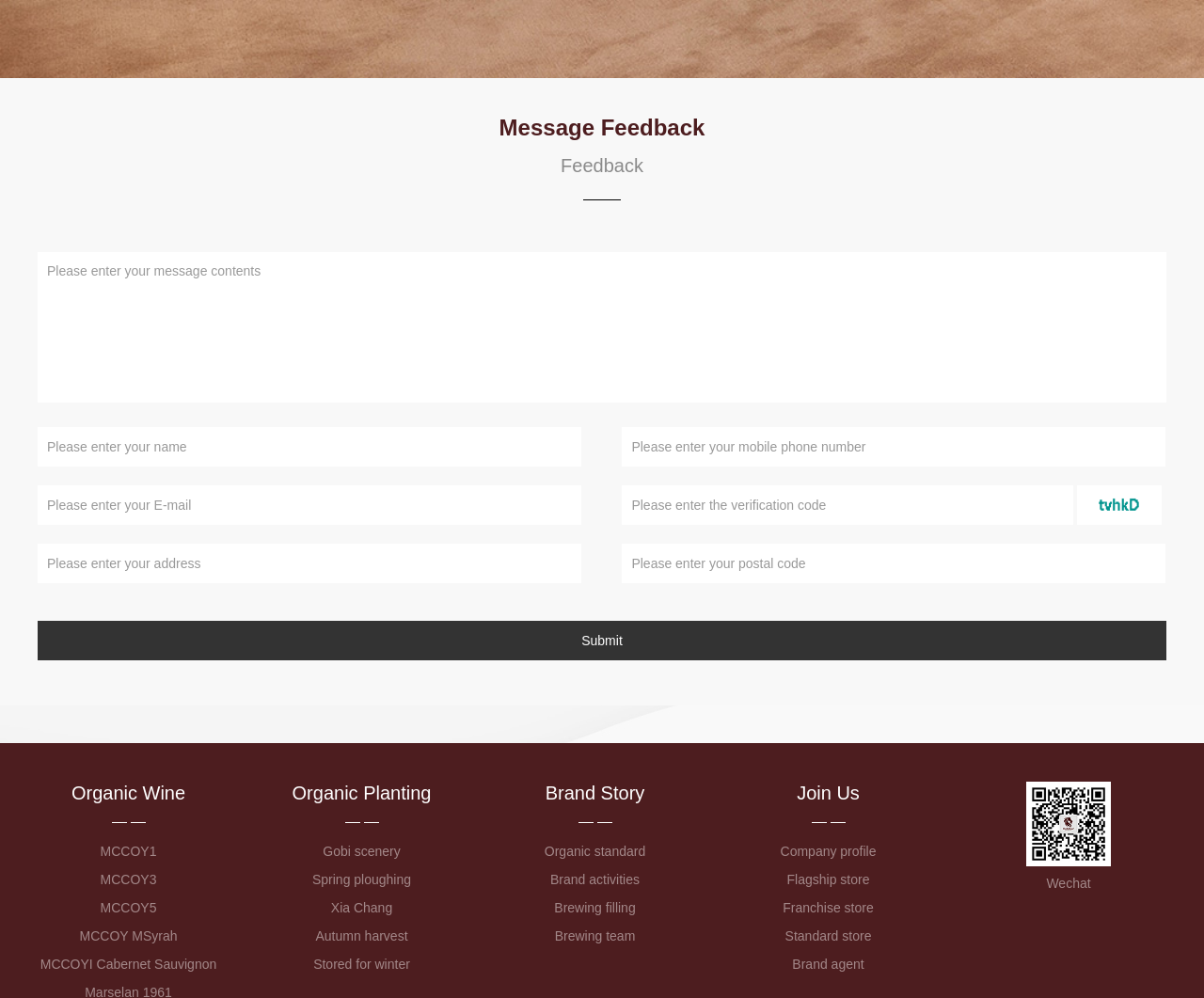Specify the bounding box coordinates of the area to click in order to execute this command: 'Submit the form'. The coordinates should consist of four float numbers ranging from 0 to 1, and should be formatted as [left, top, right, bottom].

[0.031, 0.622, 0.969, 0.662]